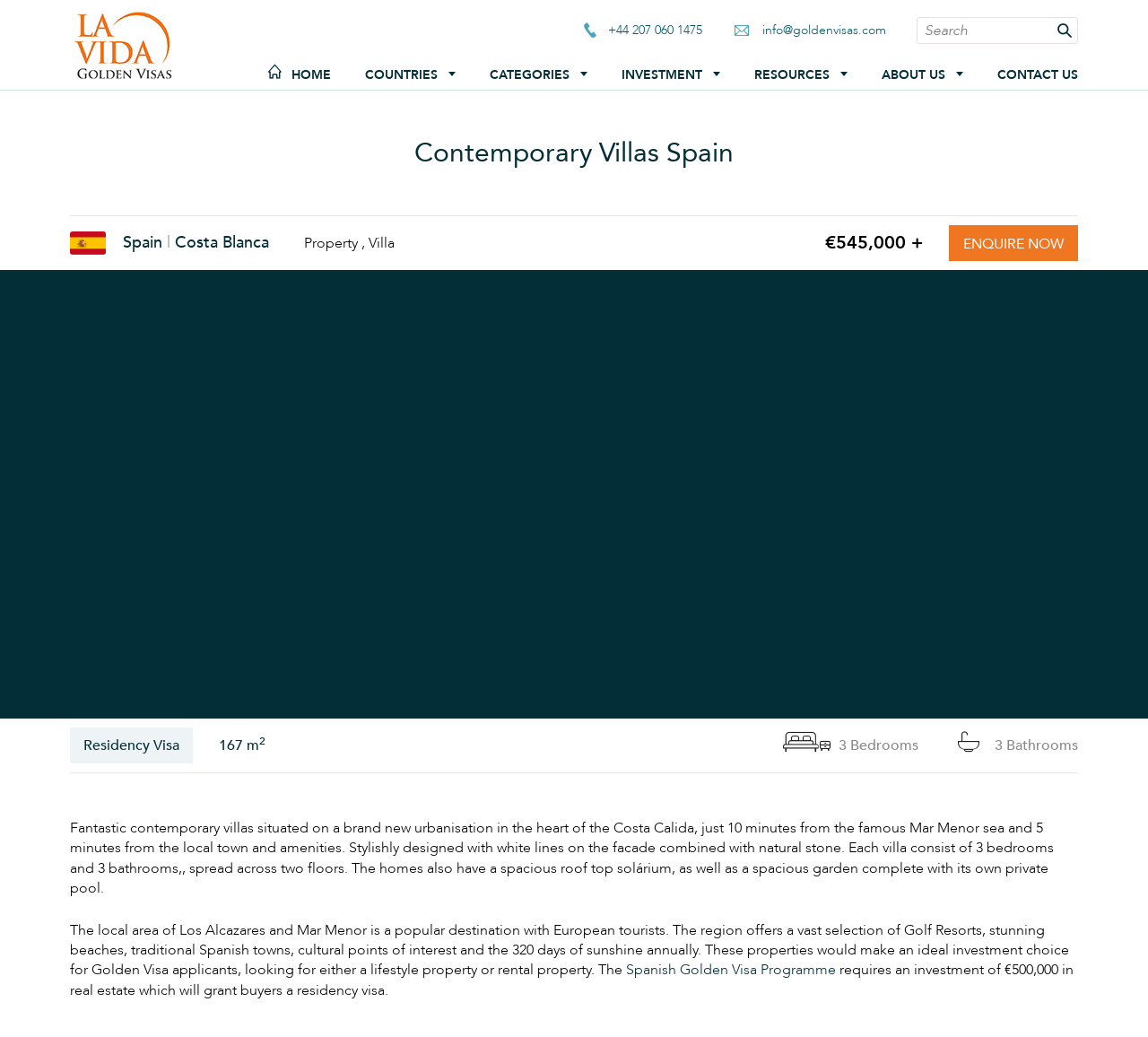What is the minimum investment required for the Spanish Golden Visa Programme?
Using the image provided, answer with just one word or phrase.

€500,000